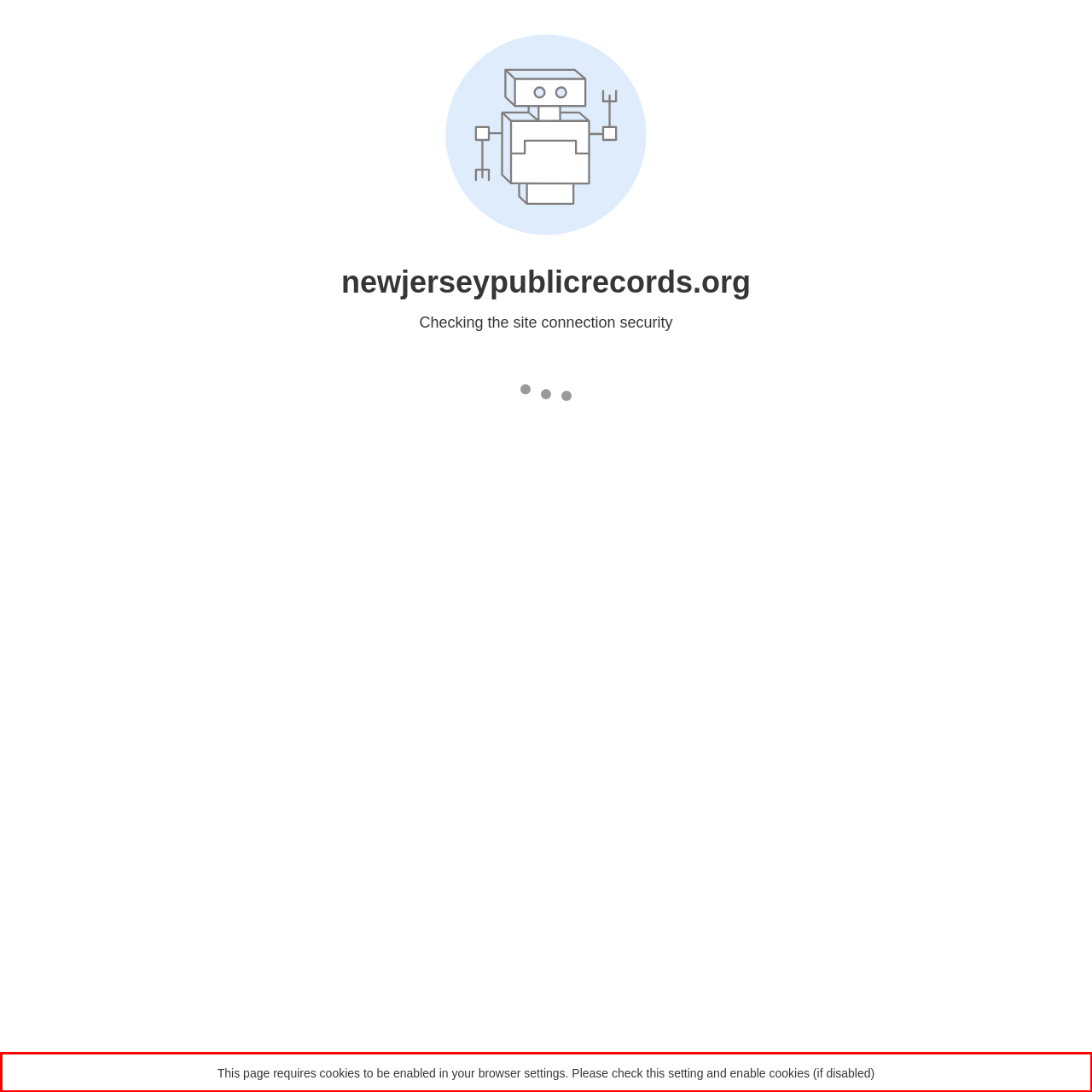Perform OCR on the text inside the red-bordered box in the provided screenshot and output the content.

This page requires cookies to be enabled in your browser settings. Please check this setting and enable cookies (if disabled)